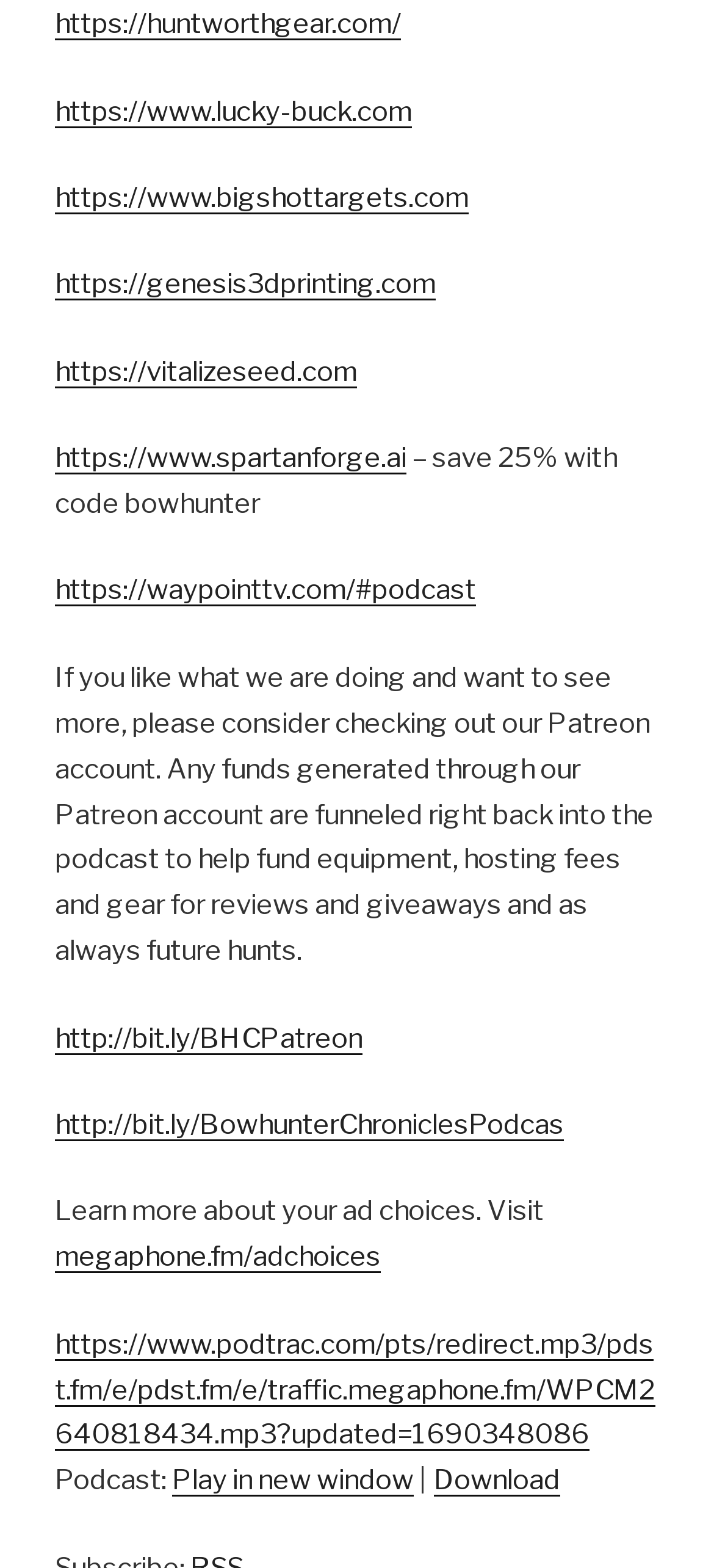How can users learn more about ad choices?
Give a detailed explanation using the information visible in the image.

Users can learn more about ad choices by visiting the website 'megaphone.fm/adchoices', as mentioned in the text 'Learn more about your ad choices. Visit'.